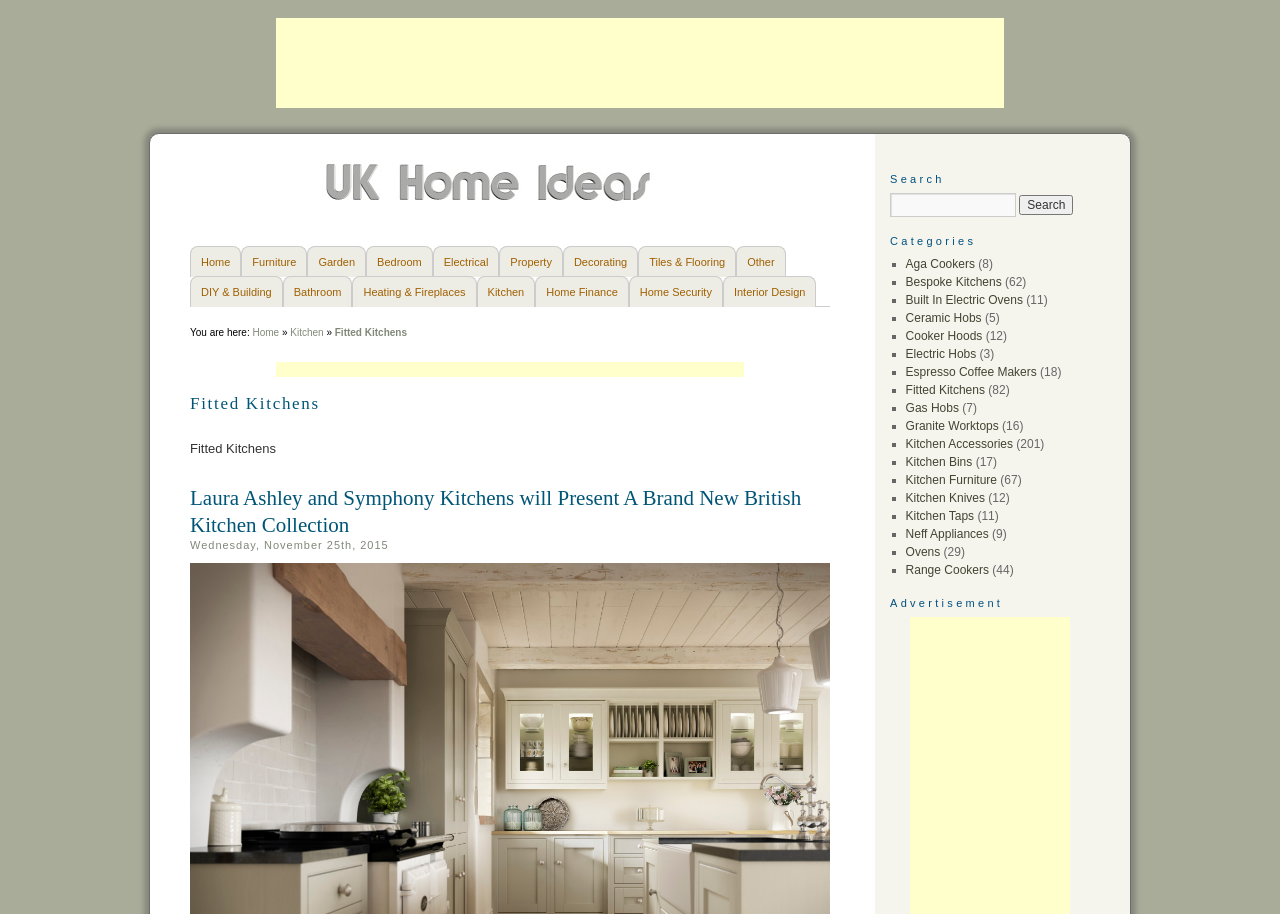Find the bounding box coordinates for the area that must be clicked to perform this action: "View the 'Bathroom' page".

[0.221, 0.302, 0.275, 0.336]